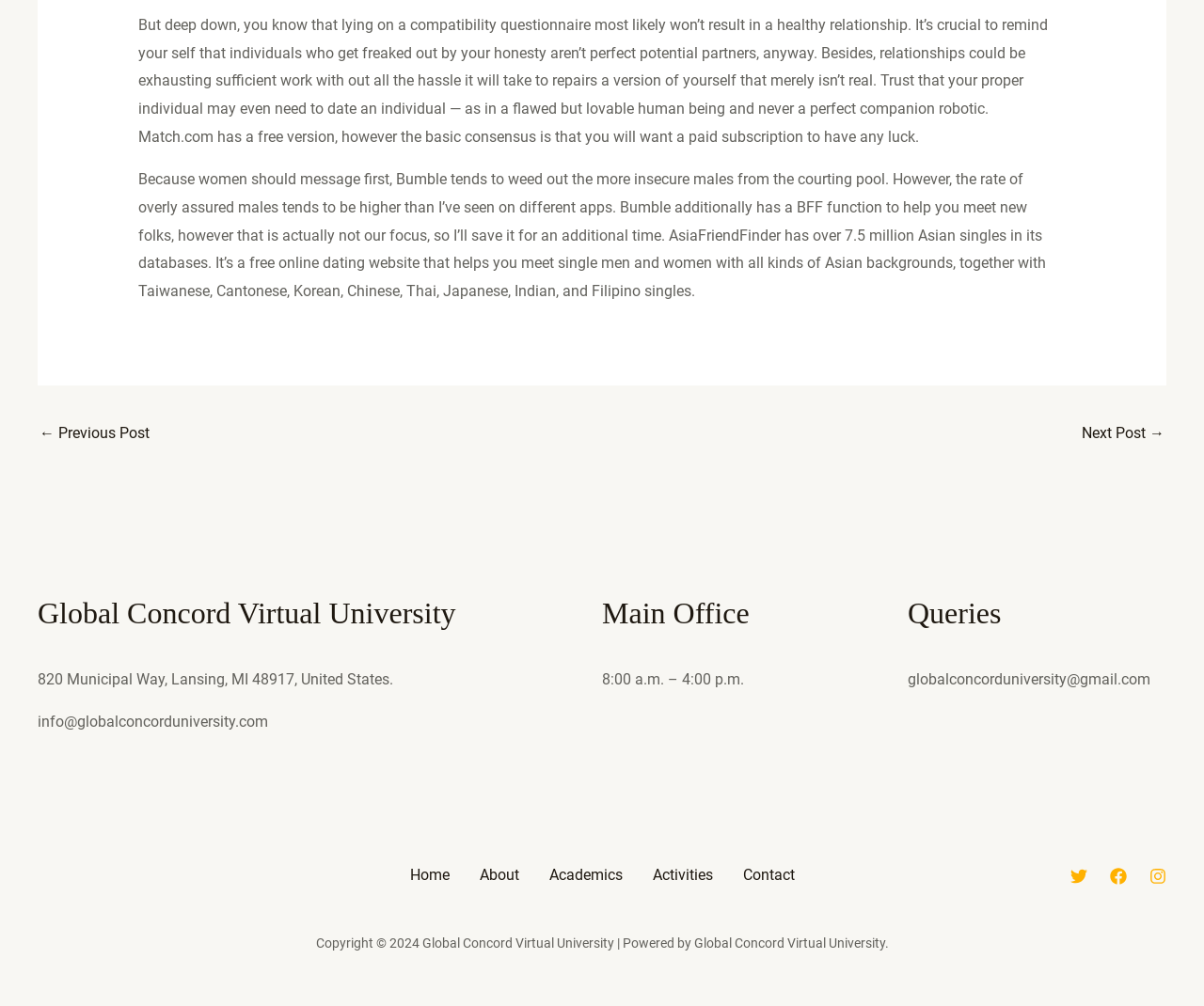Locate the UI element described by ← Previous Post and provide its bounding box coordinates. Use the format (top-left x, top-left y, bottom-right x, bottom-right y) with all values as floating point numbers between 0 and 1.

[0.033, 0.415, 0.124, 0.45]